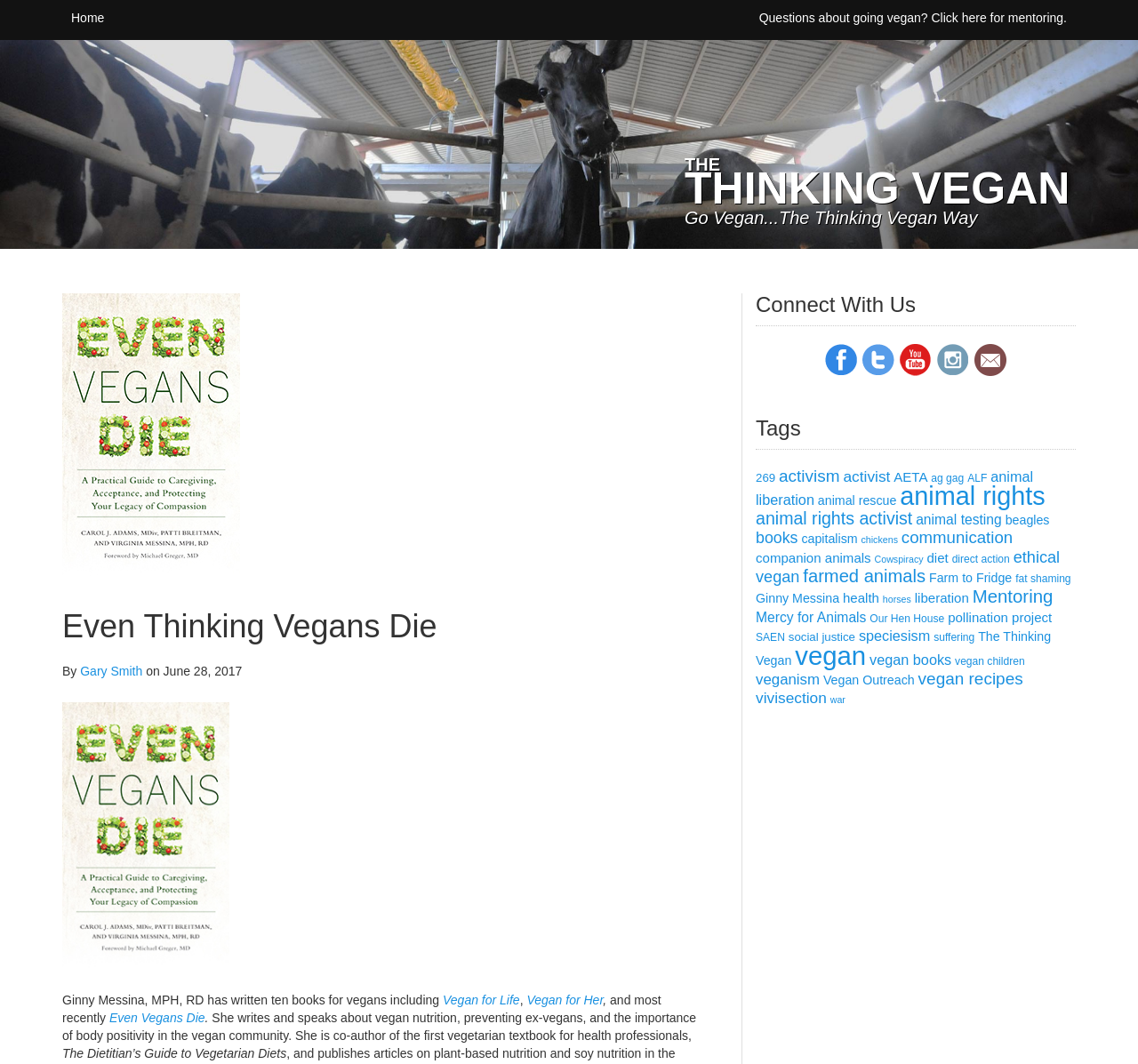Please find the bounding box coordinates for the clickable element needed to perform this instruction: "Connect with us on social media".

[0.725, 0.324, 0.753, 0.354]